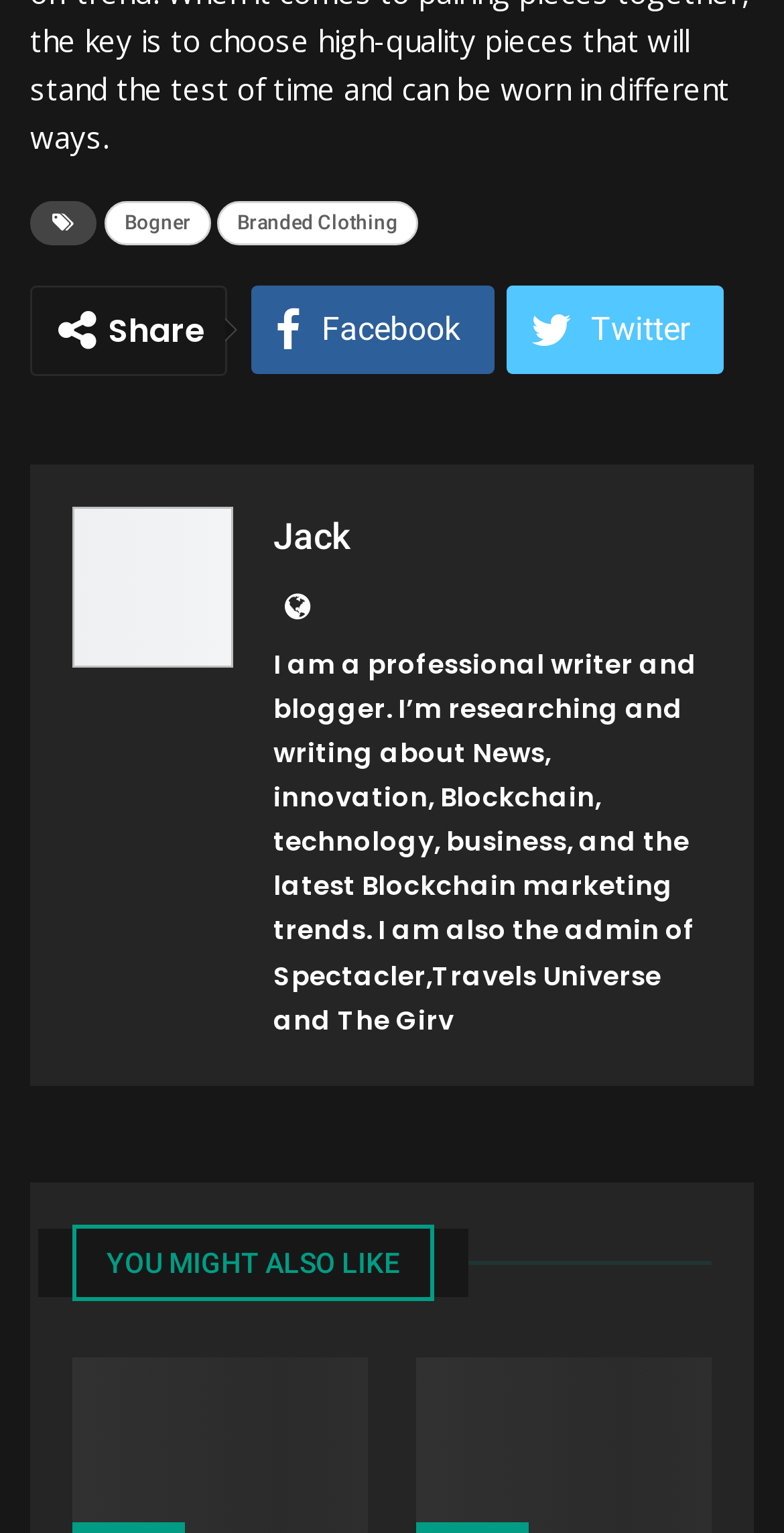From the webpage screenshot, identify the region described by More from author. Provide the bounding box coordinates as (top-left x, top-left y, bottom-right x, bottom-right y), with each value being a floating point number between 0 and 1.

[0.554, 0.798, 0.856, 0.854]